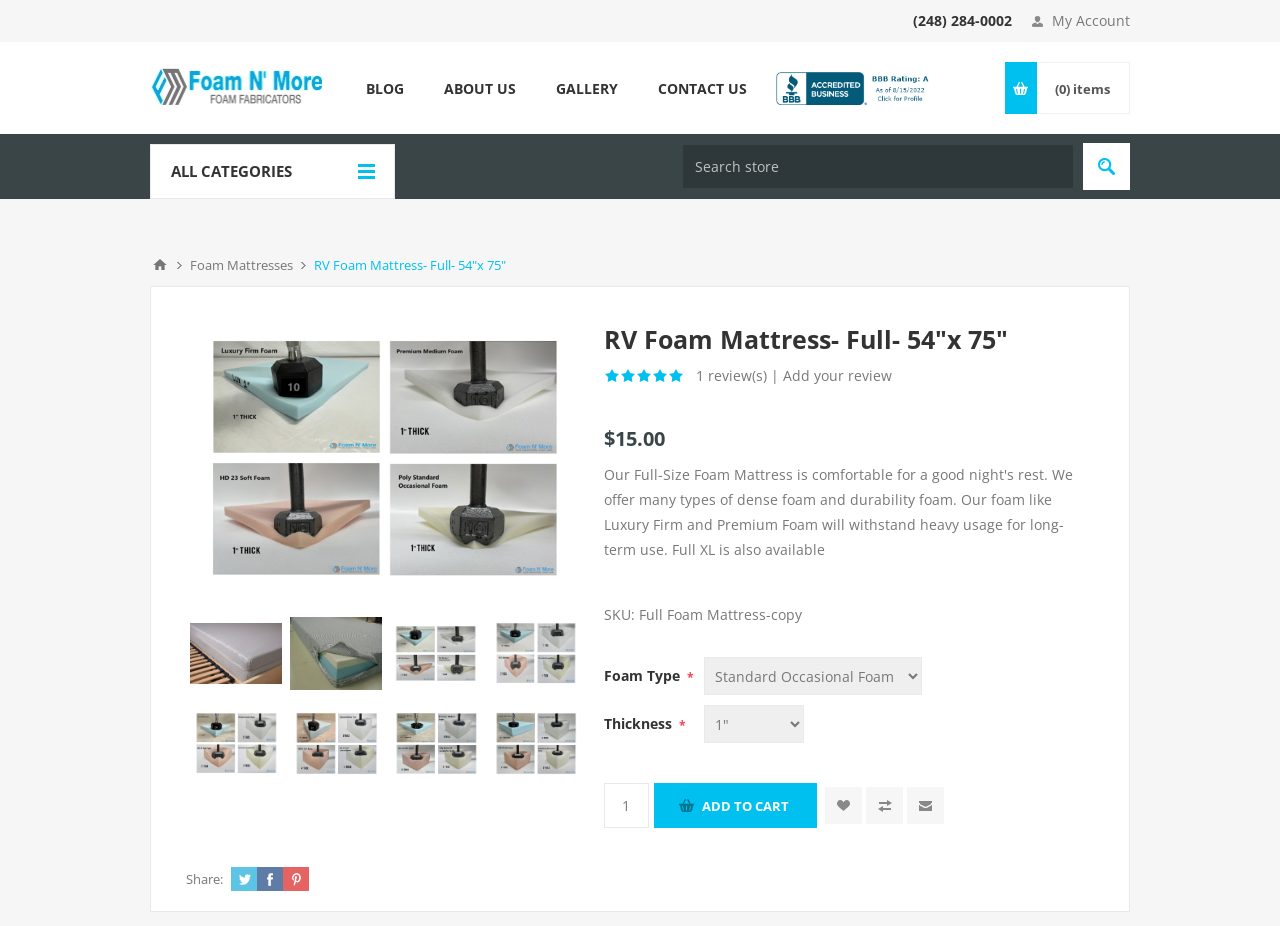Determine the bounding box coordinates of the target area to click to execute the following instruction: "View RV Foam Mattress details."

[0.148, 0.269, 0.229, 0.303]